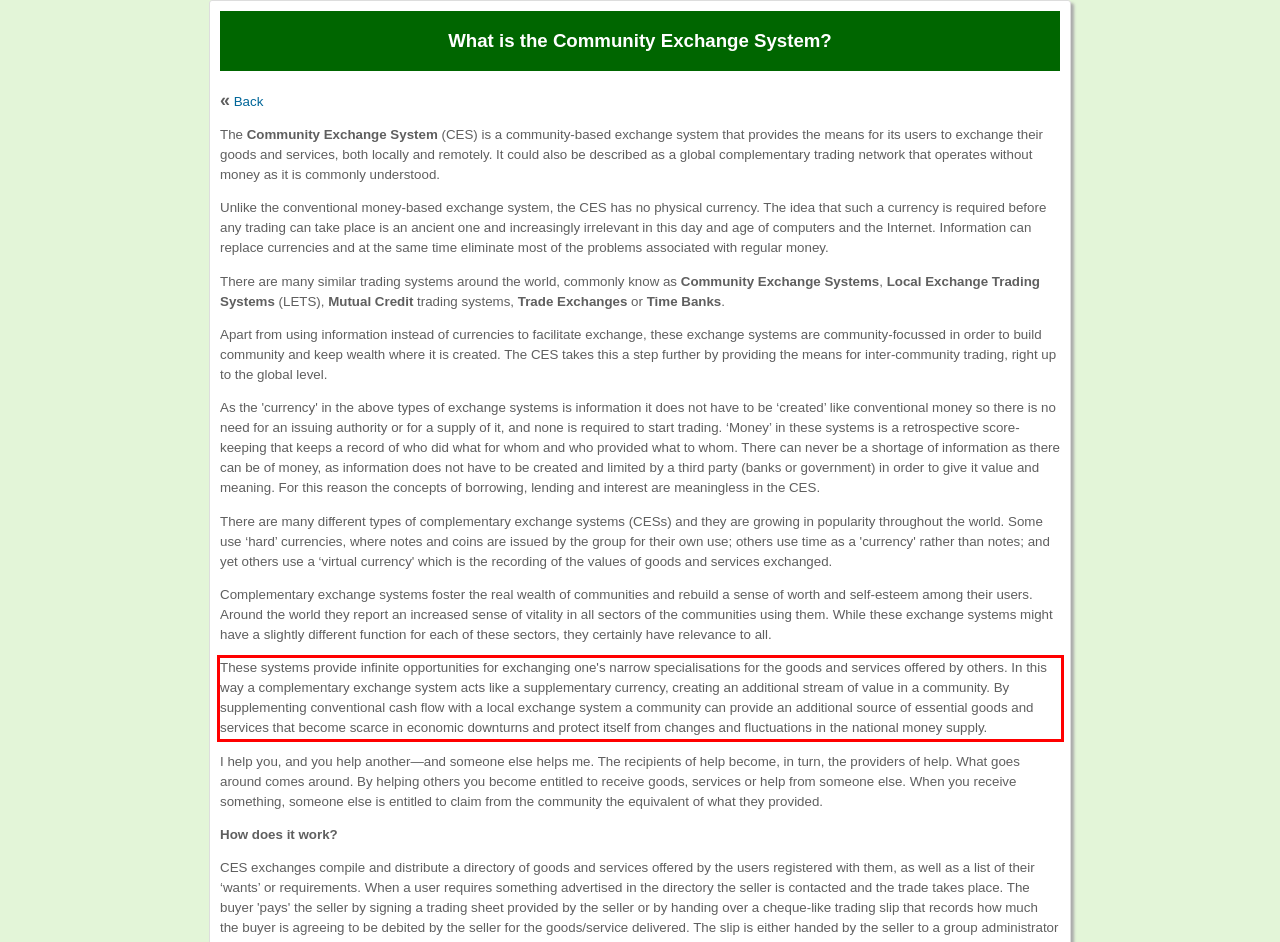Identify the text within the red bounding box on the webpage screenshot and generate the extracted text content.

These systems provide infinite opportunities for exchanging one's narrow specialisations for the goods and services offered by others. In this way a complementary exchange system acts like a supplementary currency, creating an additional stream of value in a community. By supplementing conventional cash flow with a local exchange system a community can provide an additional source of essential goods and services that become scarce in economic downturns and protect itself from changes and fluctuations in the national money supply.